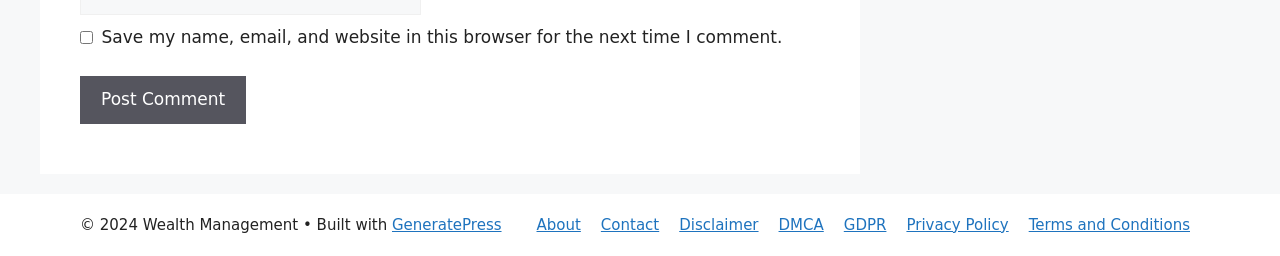Find the bounding box coordinates of the element you need to click on to perform this action: 'Visit the About page'. The coordinates should be represented by four float values between 0 and 1, in the format [left, top, right, bottom].

[0.419, 0.842, 0.454, 0.913]